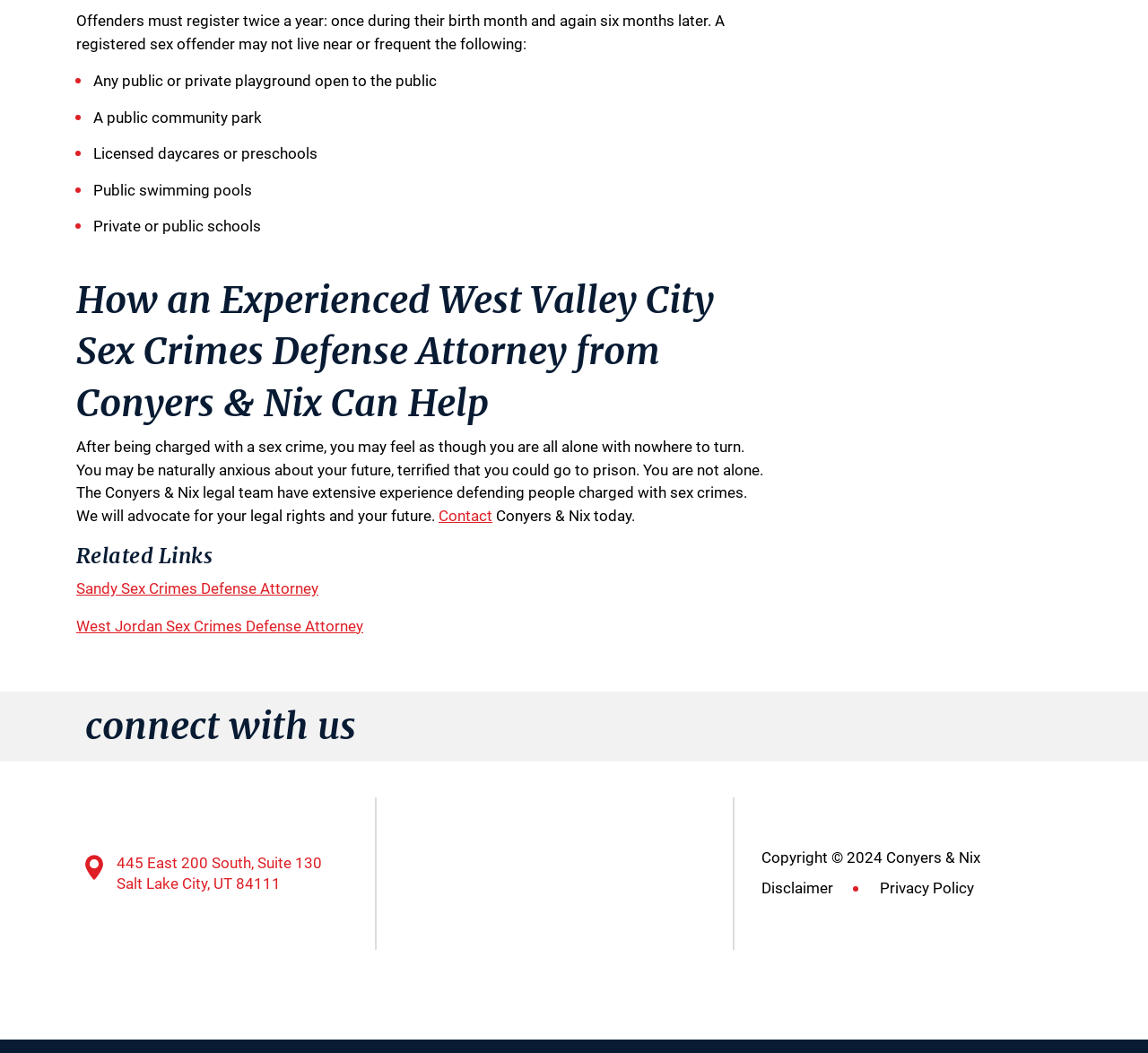Locate the bounding box coordinates of the clickable area needed to fulfill the instruction: "View Sandy Sex Crimes Defense Attorney".

[0.066, 0.55, 0.277, 0.568]